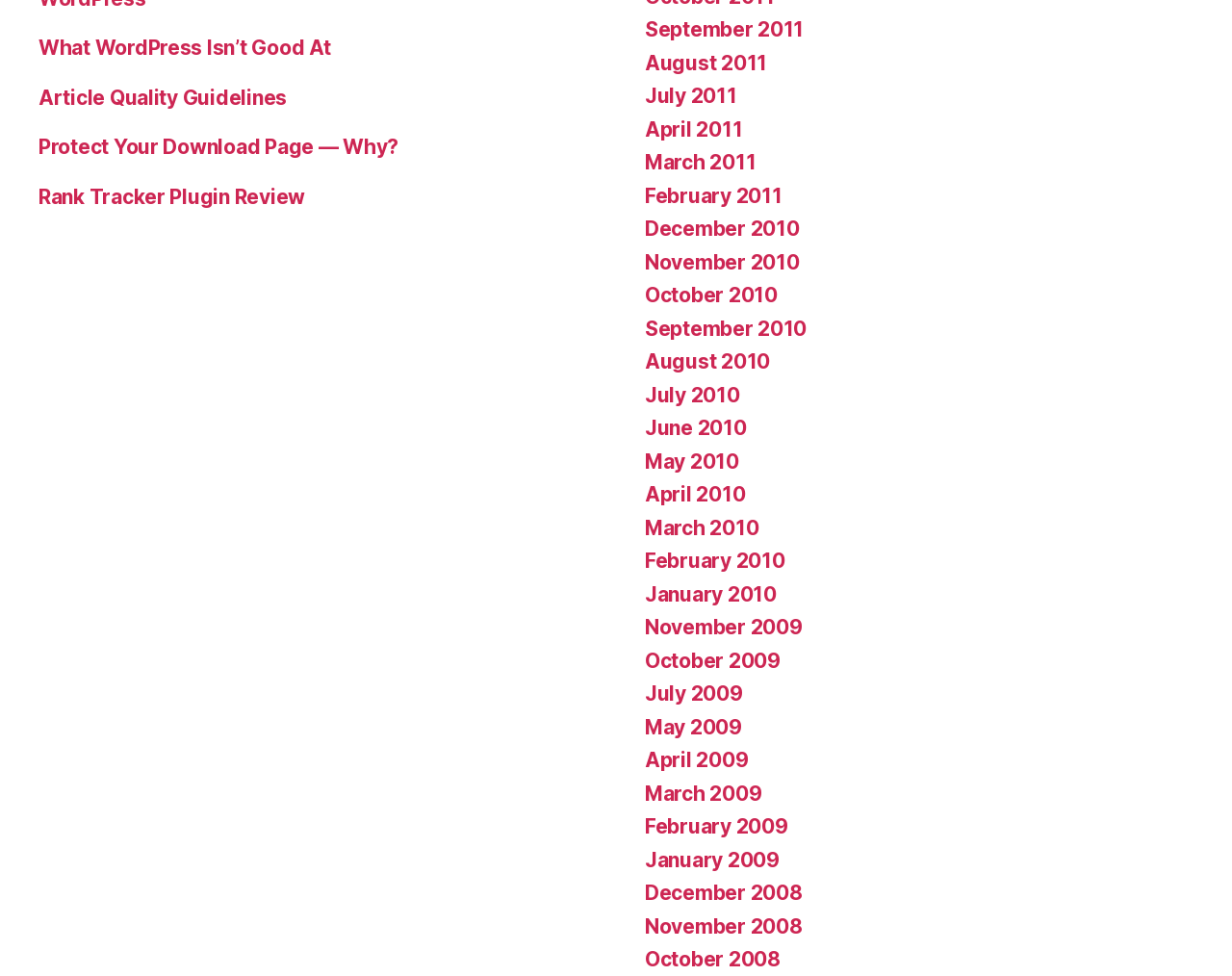Can you determine the bounding box coordinates of the area that needs to be clicked to fulfill the following instruction: "Read article quality guidelines"?

[0.031, 0.088, 0.233, 0.112]